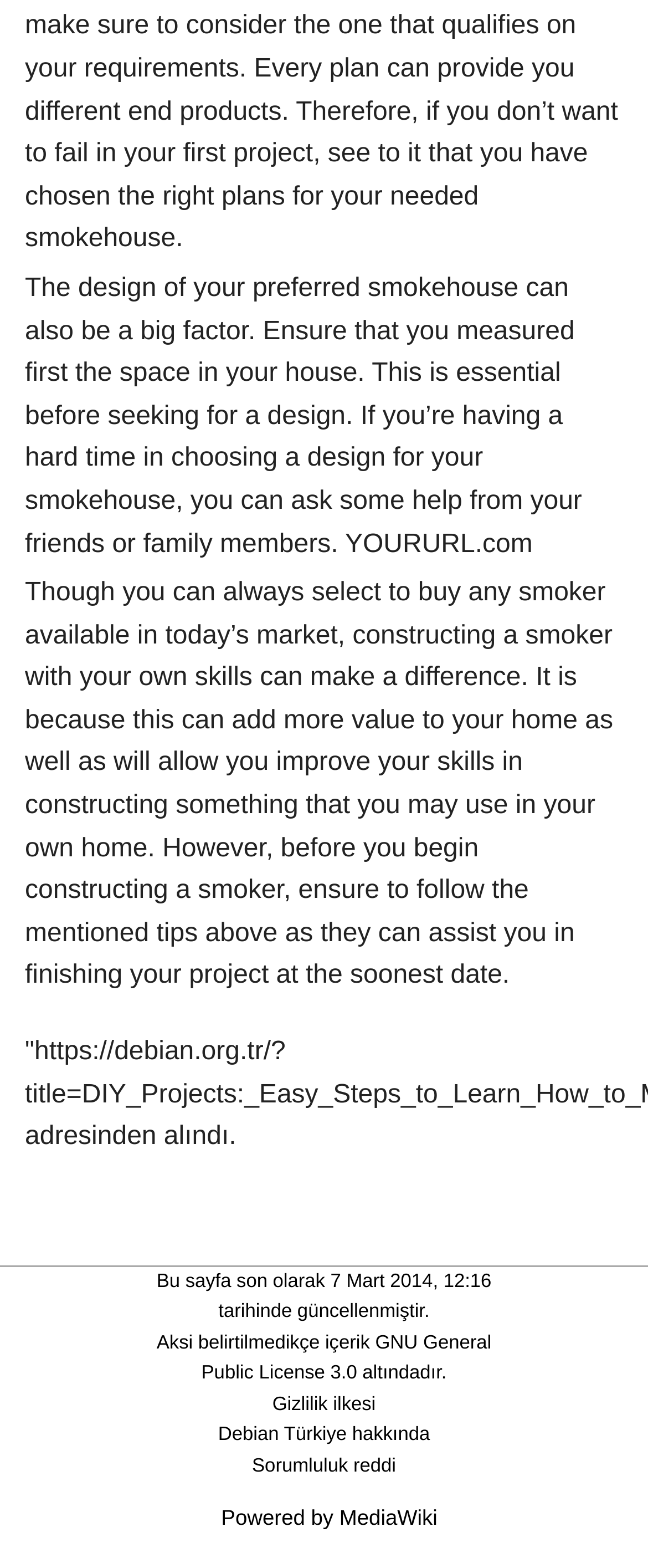Respond to the question below with a single word or phrase:
What can be added to a home by constructing a smoker?

Value